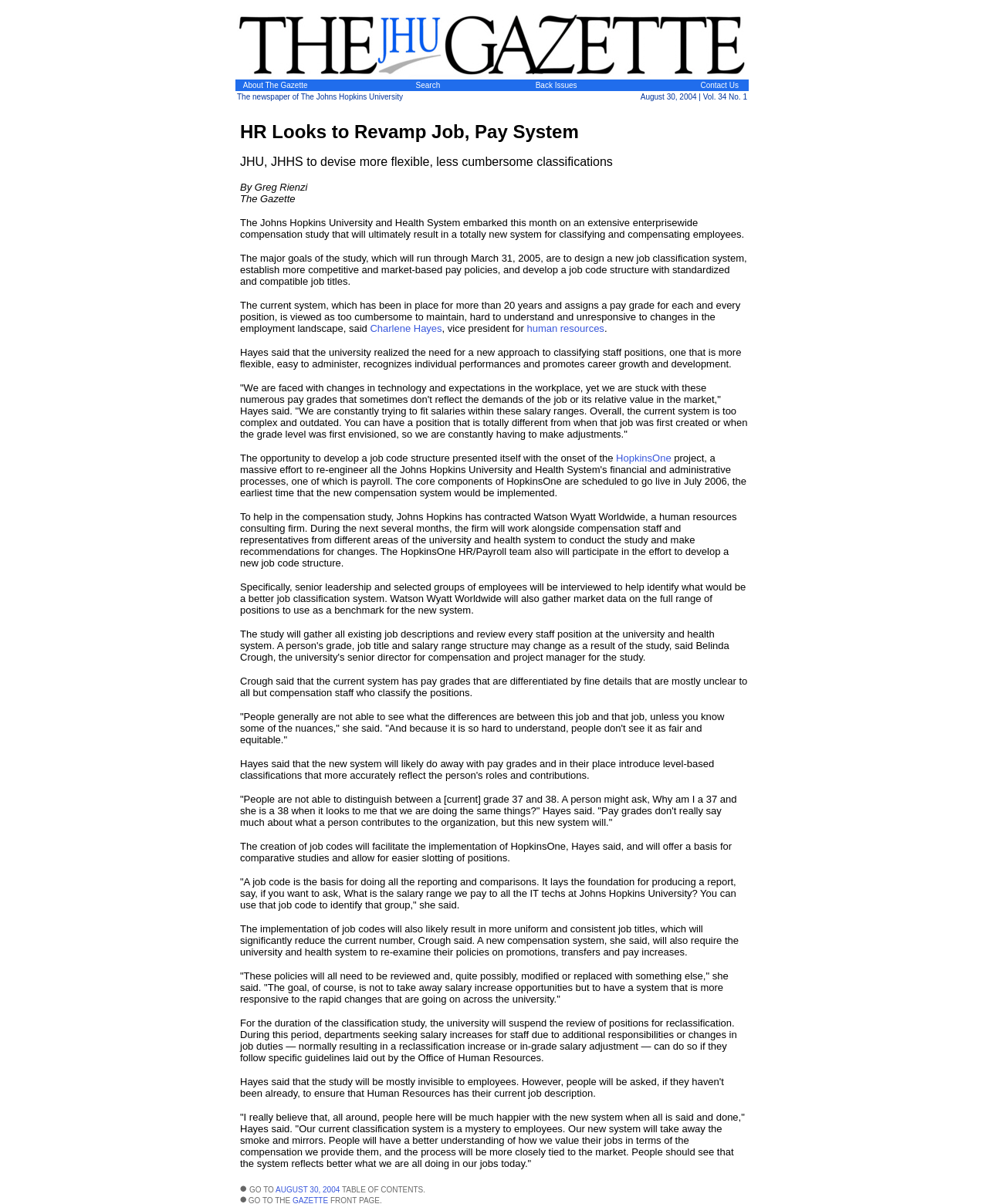Pinpoint the bounding box coordinates of the clickable area needed to execute the instruction: "Read the article by Charlene Hayes". The coordinates should be specified as four float numbers between 0 and 1, i.e., [left, top, right, bottom].

[0.375, 0.268, 0.447, 0.278]